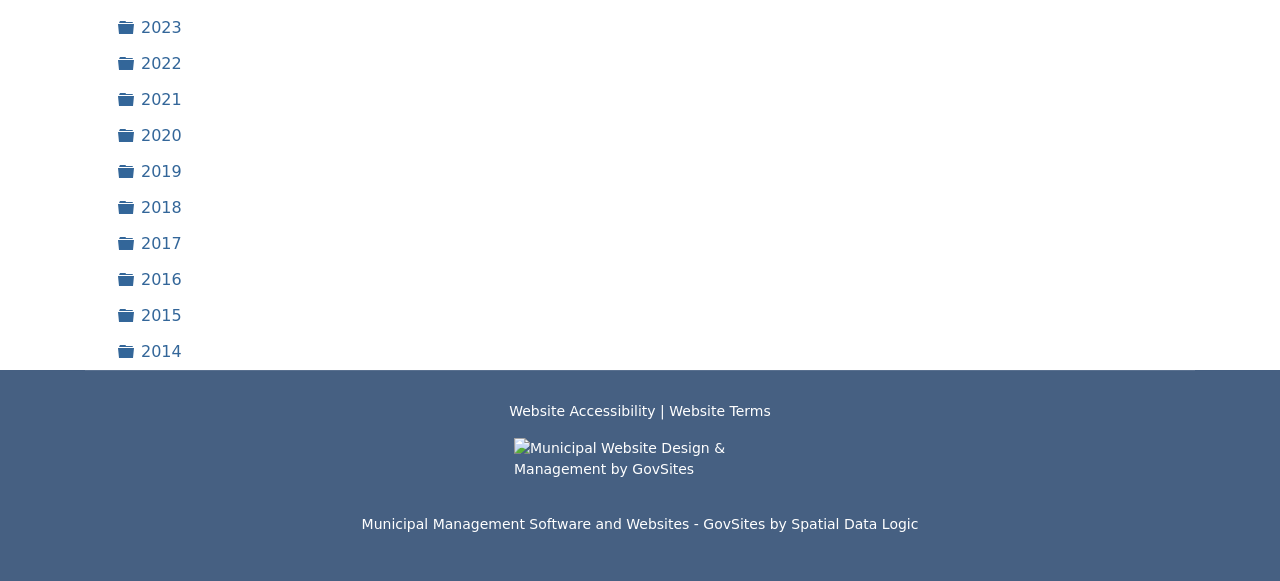What is the relationship between GovSites and Spatial Data Logic?
Using the image as a reference, answer with just one word or a short phrase.

GovSites is by Spatial Data Logic